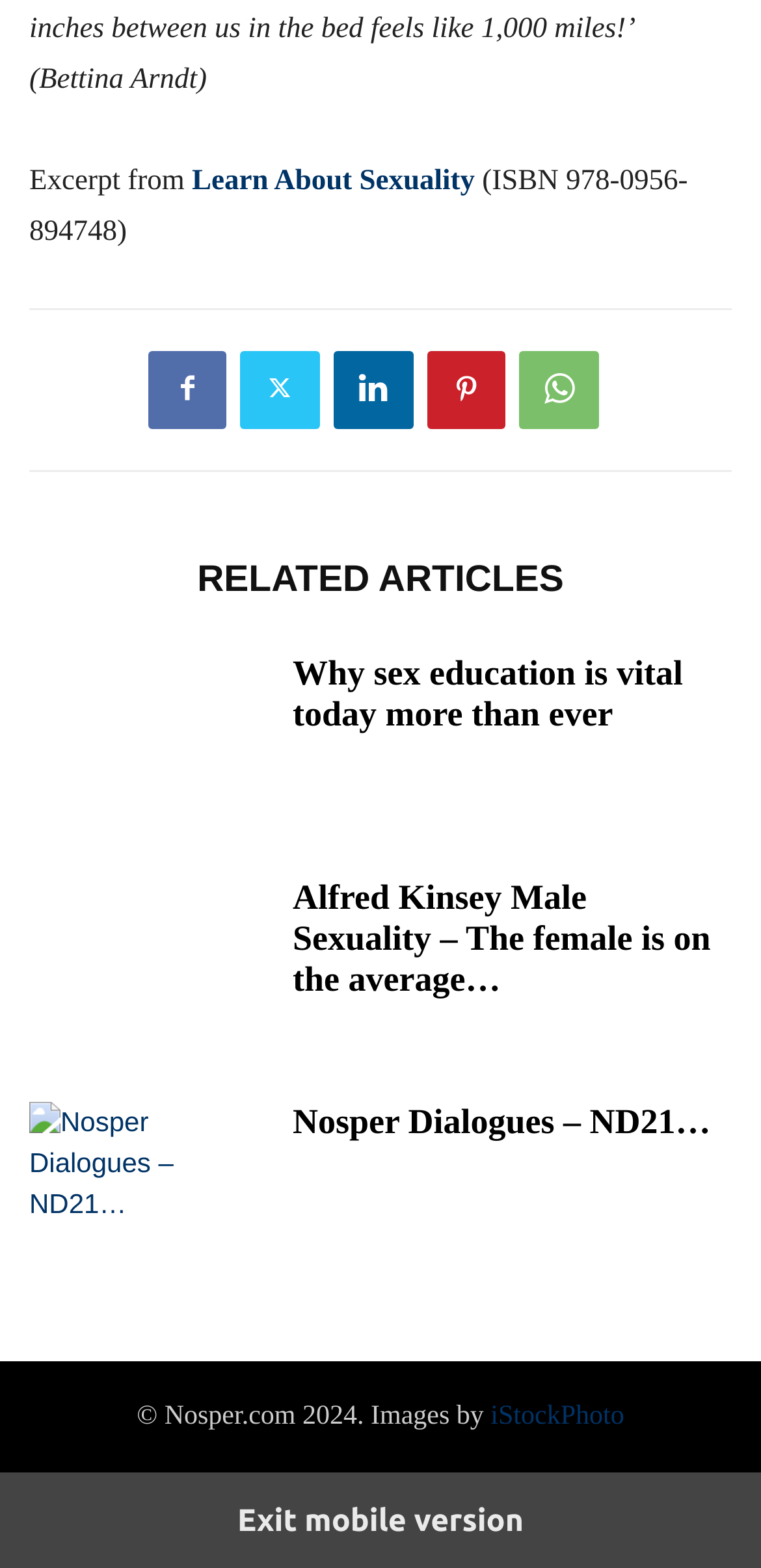Specify the bounding box coordinates of the area that needs to be clicked to achieve the following instruction: "Visit Why sex education is vital today more than ever".

[0.038, 0.416, 0.346, 0.516]